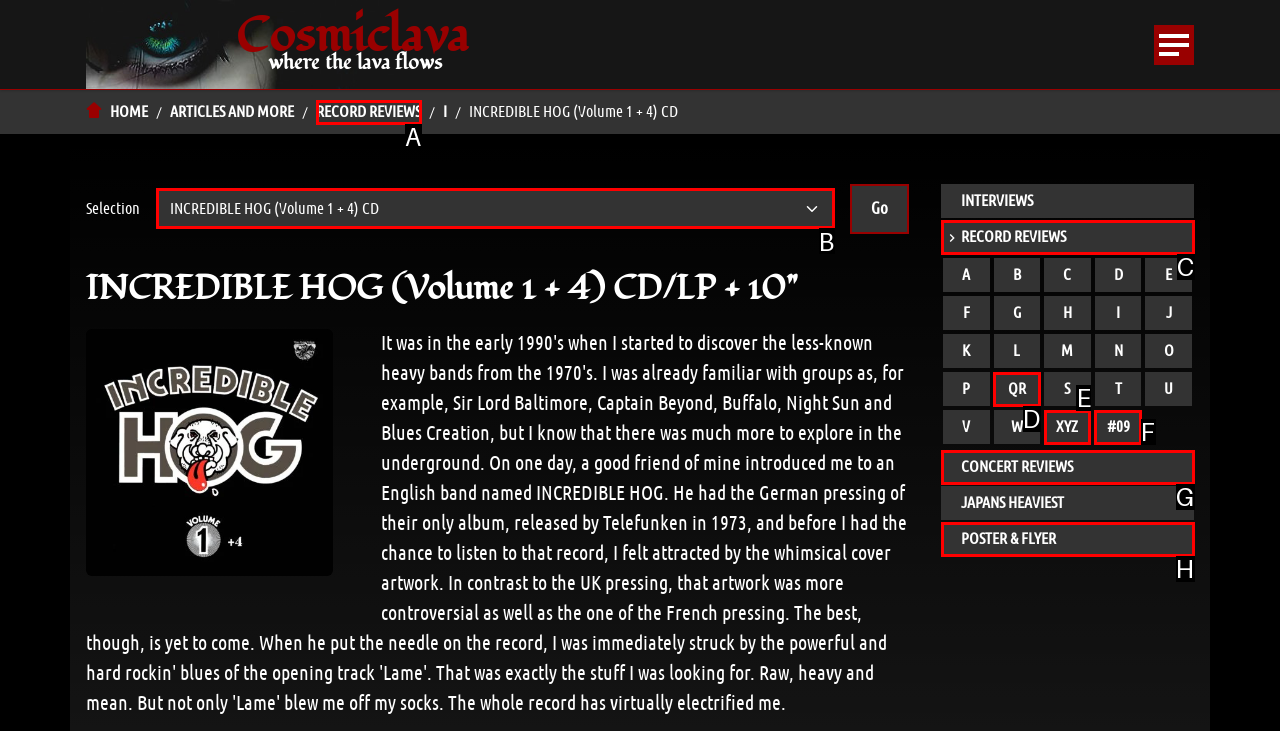Match the following description to the correct HTML element: RECORD REVIEWS Indicate your choice by providing the letter.

A